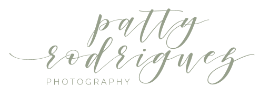Provide a comprehensive description of the image.

The image features an elegant and artistic logo that showcases the name "Patty Rodriguez Photography." The font is stylishly handwritten, exuding a personal and creative touch, with the name "Patty Rodriguez" larger and more prominent, while the word "Photography" appears in a smaller, refined format. The color scheme is soft and sophisticated, contributing to an inviting and warm aesthetic. This logo emphasizes the brand's commitment to capturing beautiful moments, making it a fitting representation for a photography business dedicated to creating lasting memories.